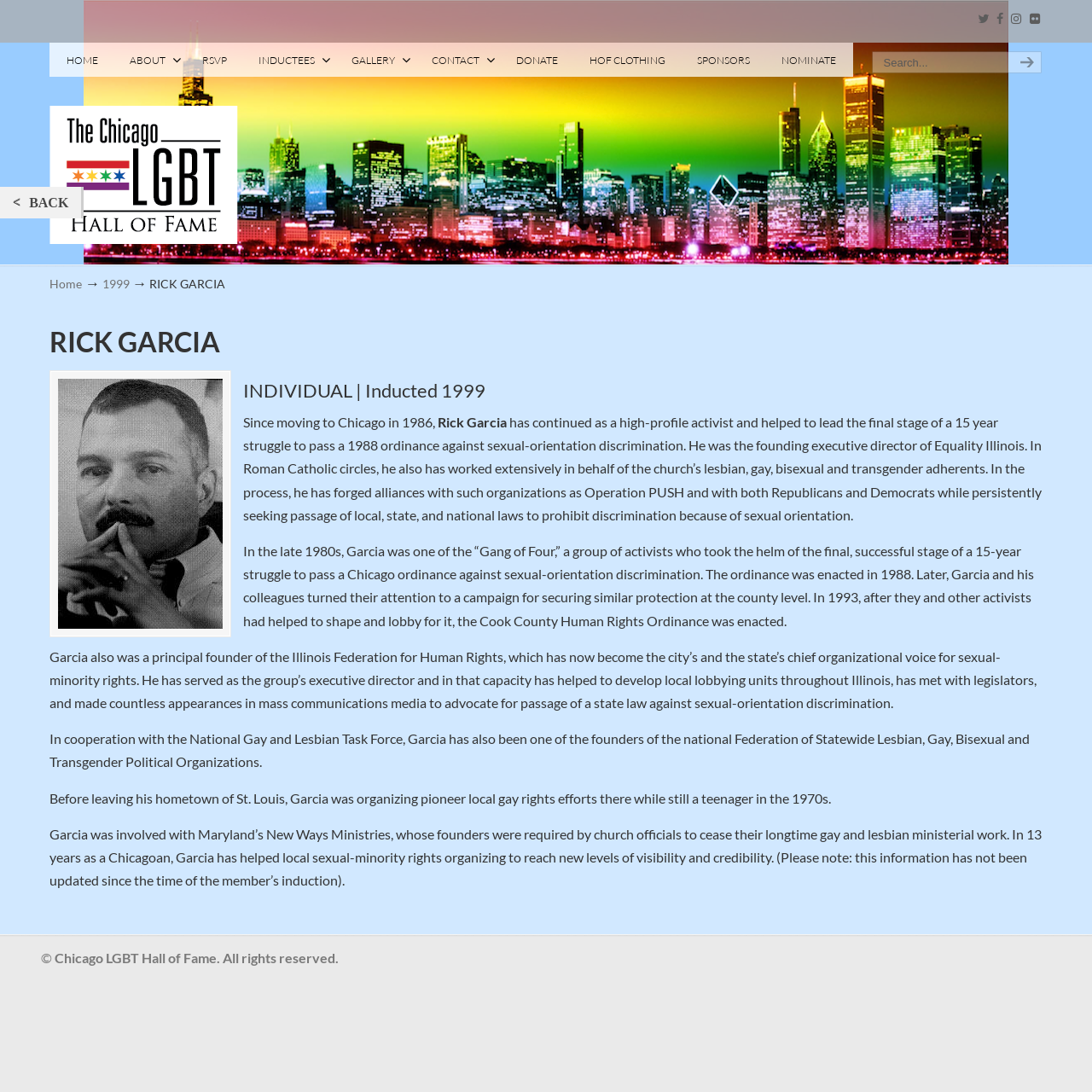What year was Rick Garcia inducted?
Based on the image, answer the question with as much detail as possible.

I found the answer by looking at the text 'INDIVIDUAL | Inducted 1999' which is a subheading element on the webpage, providing information about Rick Garcia's induction.